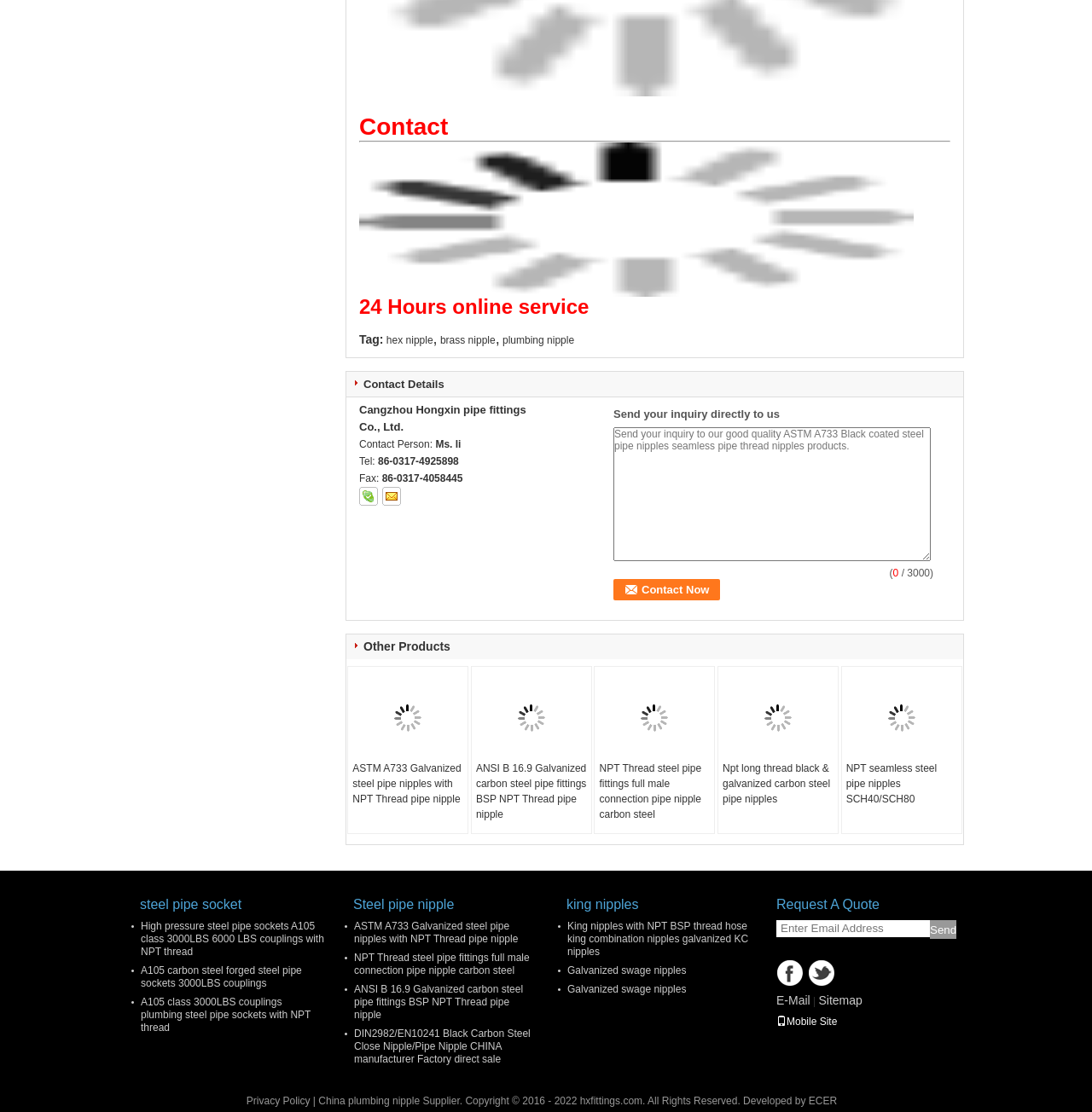Find the bounding box coordinates of the clickable element required to execute the following instruction: "Check the company's Skype". Provide the coordinates as four float numbers between 0 and 1, i.e., [left, top, right, bottom].

[0.329, 0.438, 0.346, 0.455]